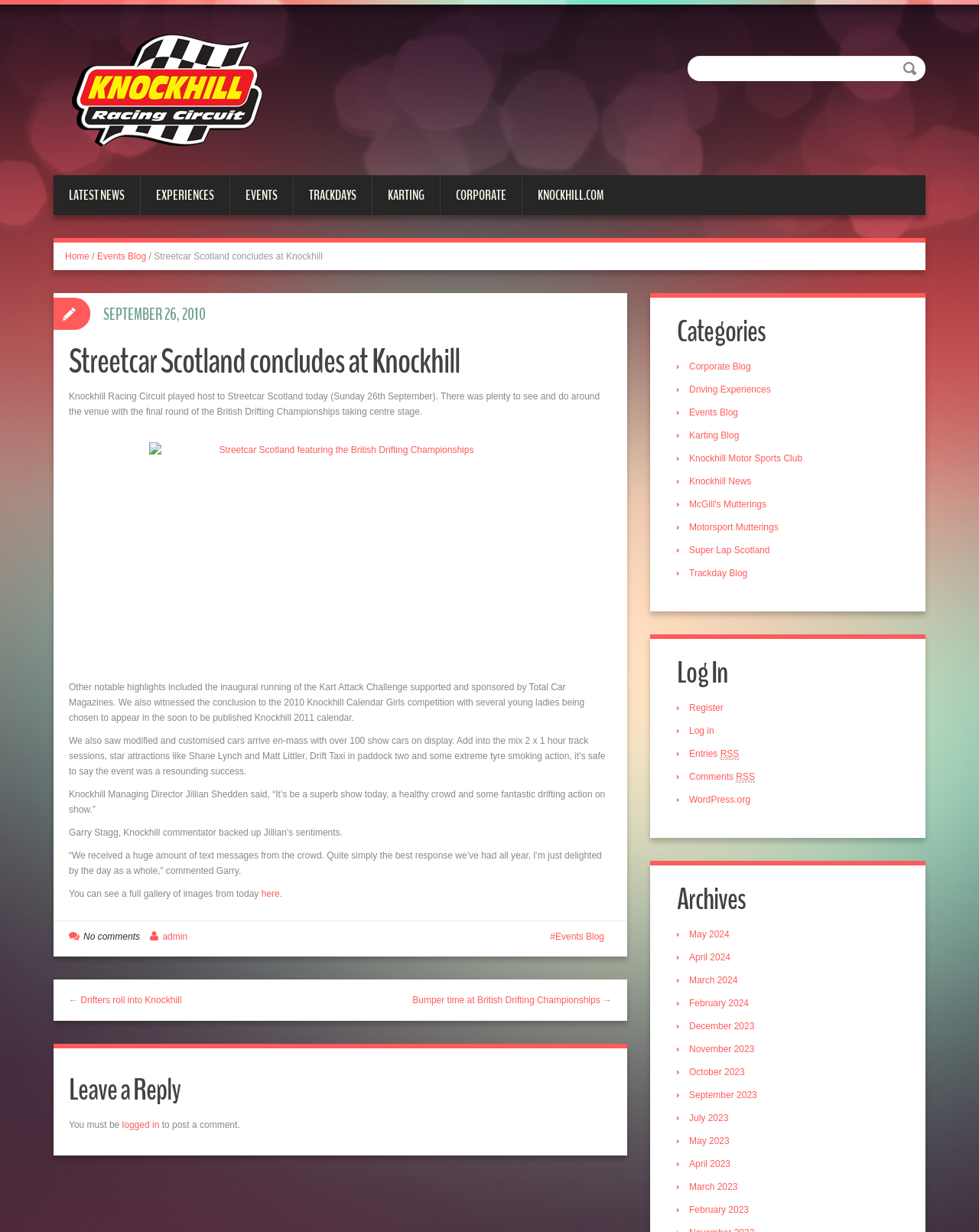Determine the bounding box coordinates for the clickable element to execute this instruction: "Click on the 'LATEST NEWS' link". Provide the coordinates as four float numbers between 0 and 1, i.e., [left, top, right, bottom].

[0.055, 0.142, 0.143, 0.175]